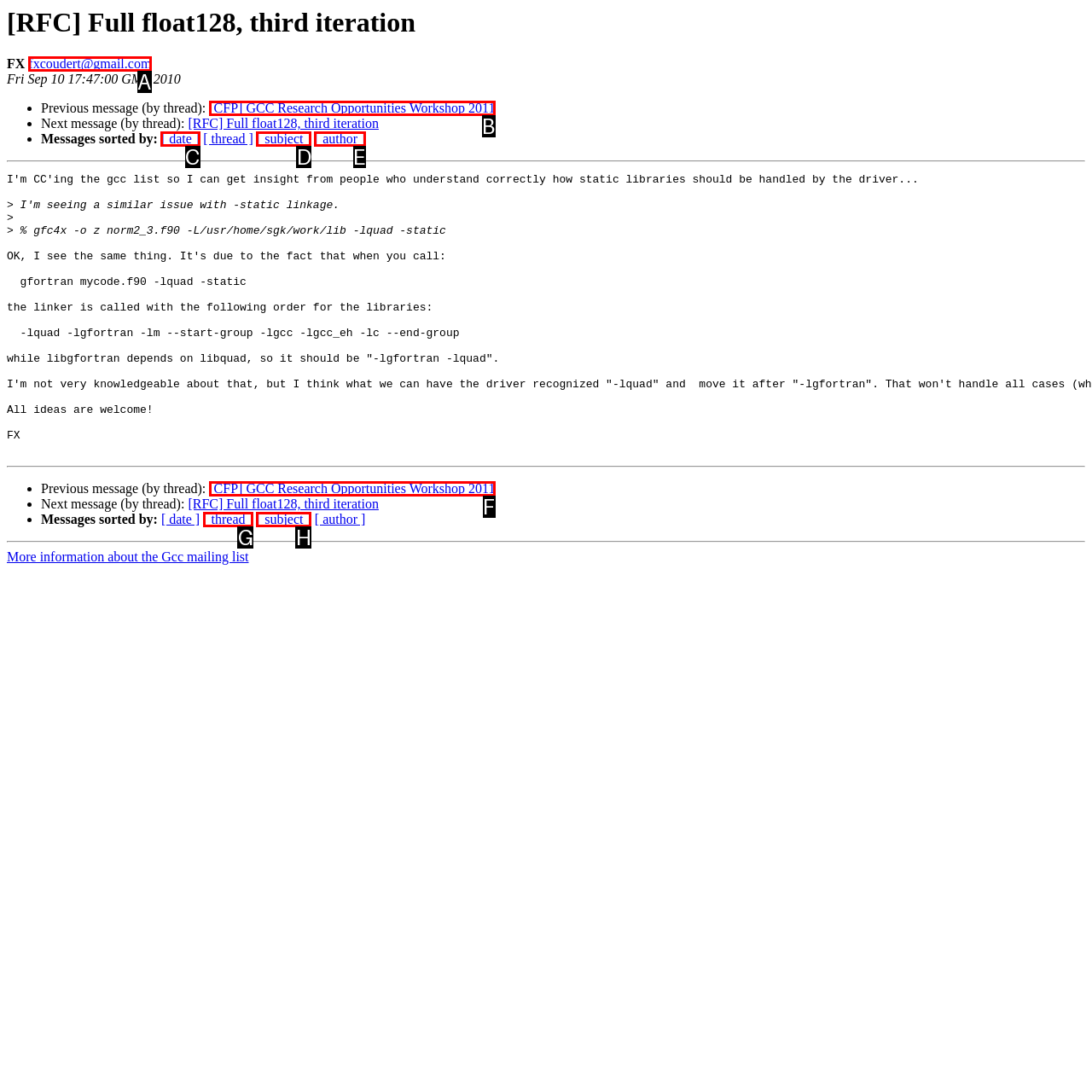From the choices given, find the HTML element that matches this description: fxcoudert@gmail.com. Answer with the letter of the selected option directly.

A